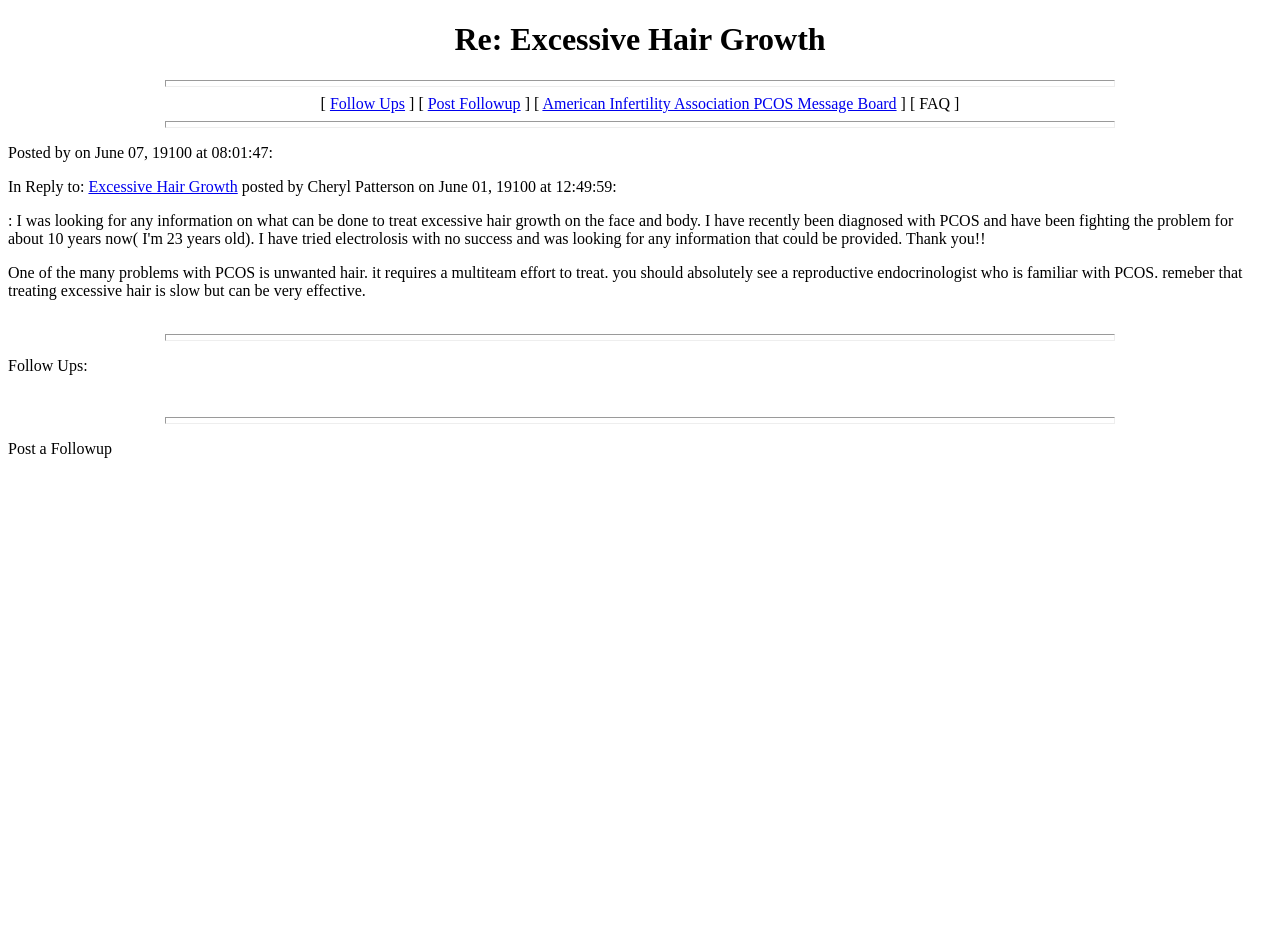Determine the bounding box of the UI component based on this description: "Excessive Hair Growth". The bounding box coordinates should be four float values between 0 and 1, i.e., [left, top, right, bottom].

[0.069, 0.187, 0.186, 0.205]